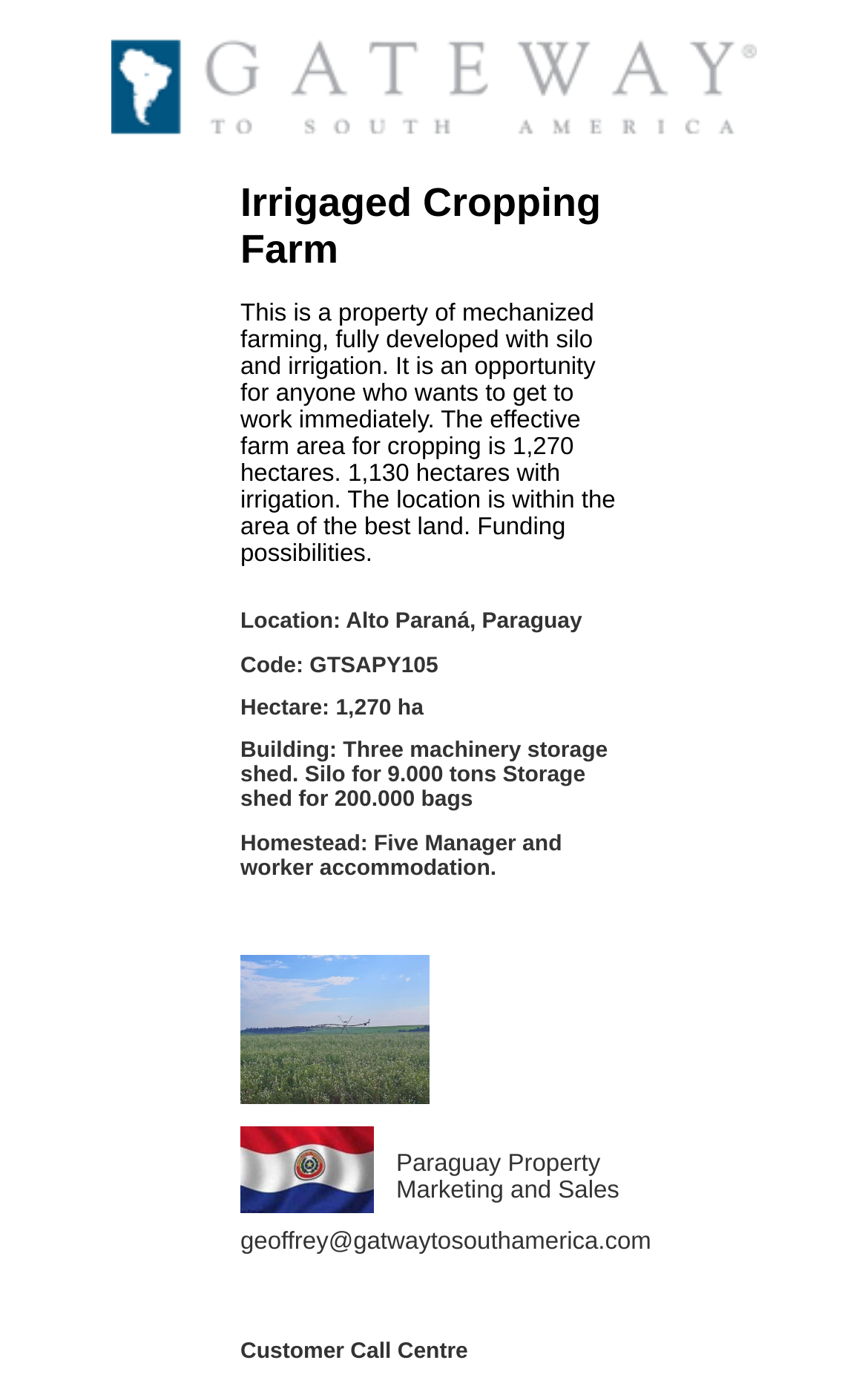Generate a thorough explanation of the webpage's elements.

The webpage appears to be a real estate listing for a property in Paraguay, specifically an irrigated cropping farm. At the top of the page, there is a large image that spans most of the width, likely a photo of the farm. Below the image, there is a heading that reads "Irrigaged Cropling Farm", followed by a block of text that provides a detailed description of the property, including its features, location, and size.

To the right of the text, there are several headings that provide additional information about the property, including its location, code, hectare, buildings, and homestead. These headings are arranged in a vertical column, with each one positioned below the previous one.

Below the column of headings, there are two more images, which appear to be photos of the farm's buildings or equipment. These images are positioned side by side, with the first one slightly larger than the second.

At the bottom of the page, there is a section that appears to be a footer, with two lines of text that provide contact information for Paraguay Property Marketing and Sales, including an email address. Above the footer, there is a heading that reads "Customer Call Centre".

Overall, the webpage is focused on providing detailed information about the property, with a clear and organized layout that makes it easy to scan and read.